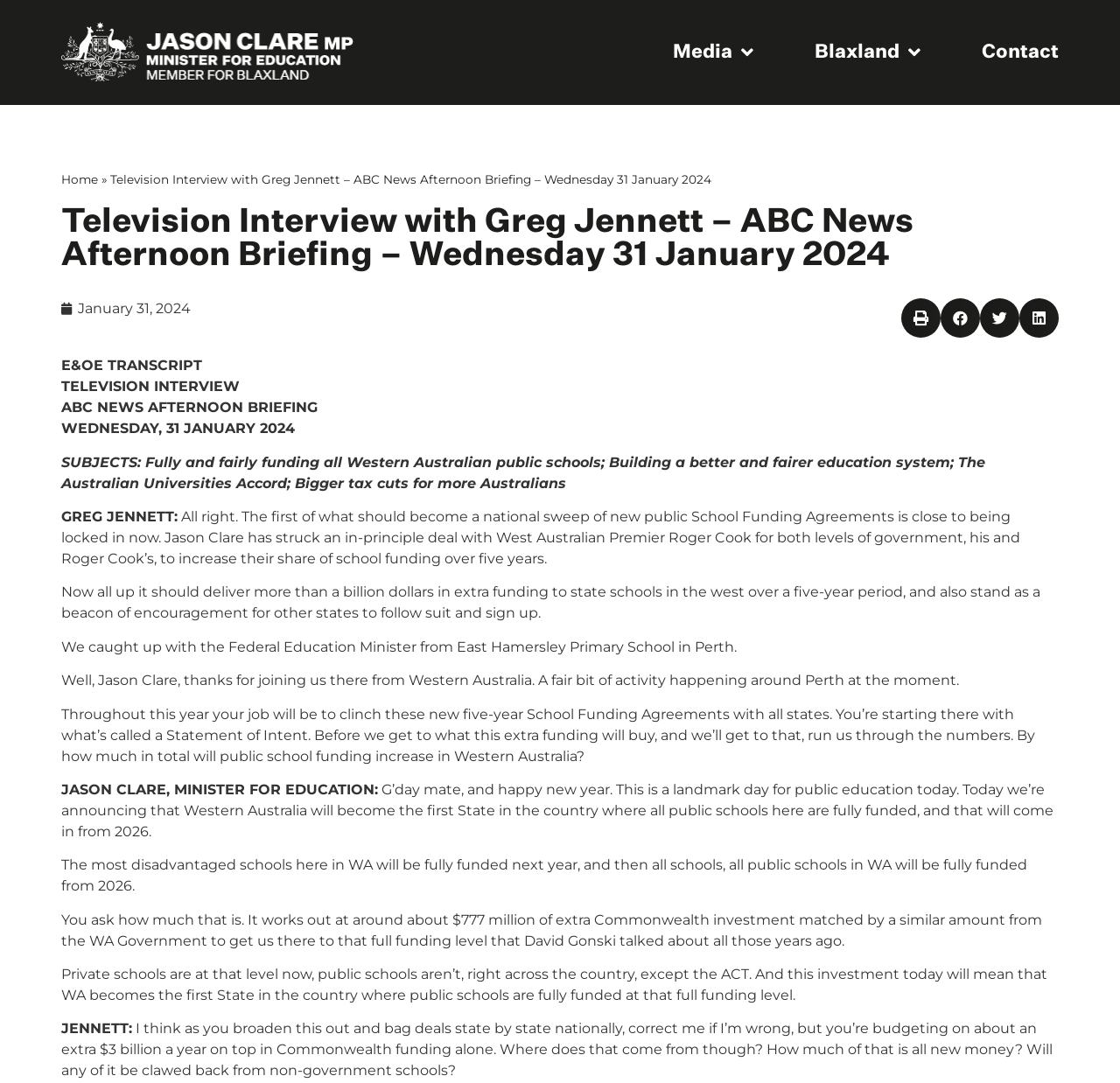Please find the bounding box coordinates of the element's region to be clicked to carry out this instruction: "Click the 'Share on facebook' button".

[0.84, 0.276, 0.875, 0.312]